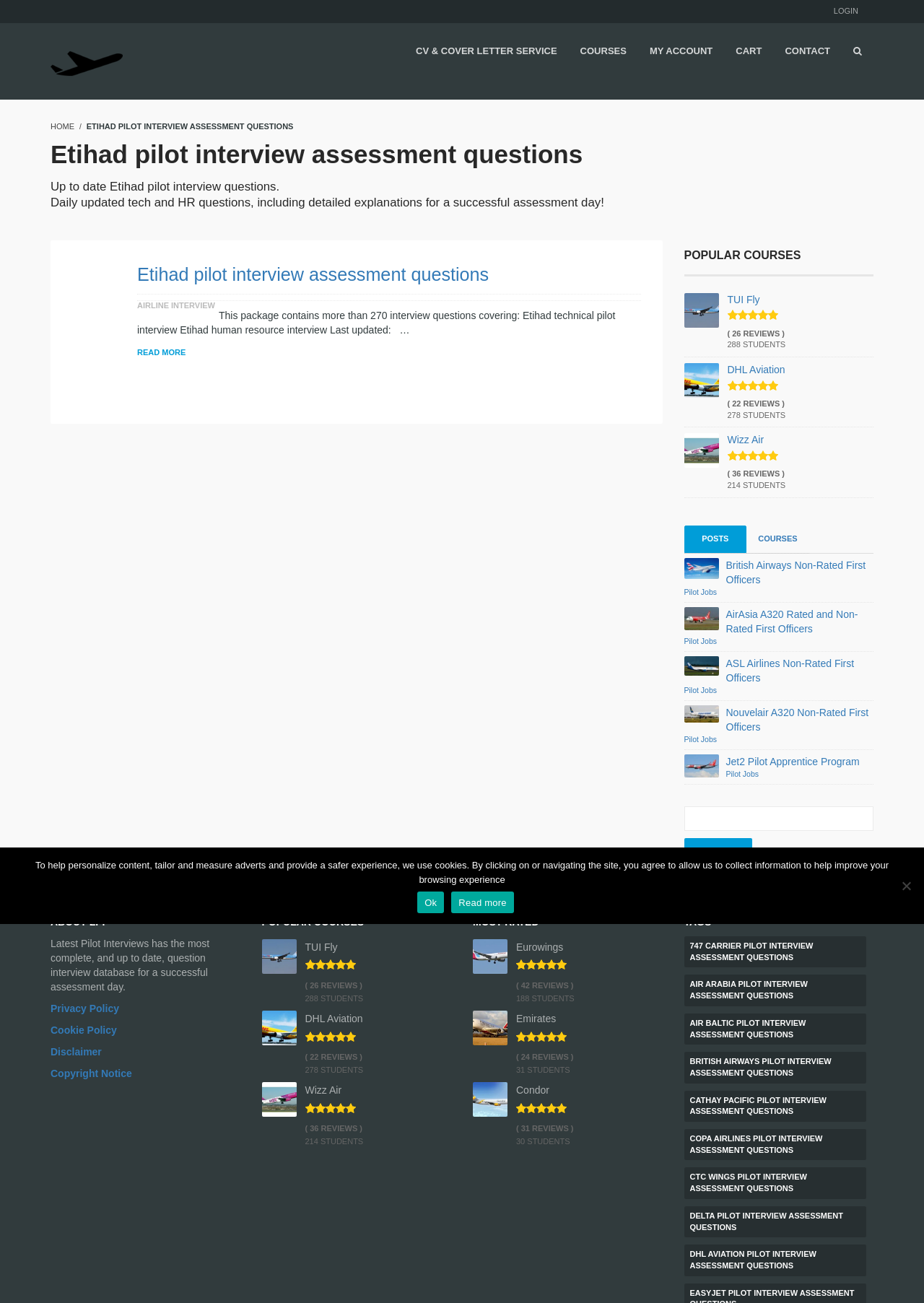Provide a single word or phrase answer to the question: 
How many reviews does the TUI Fly course have?

26